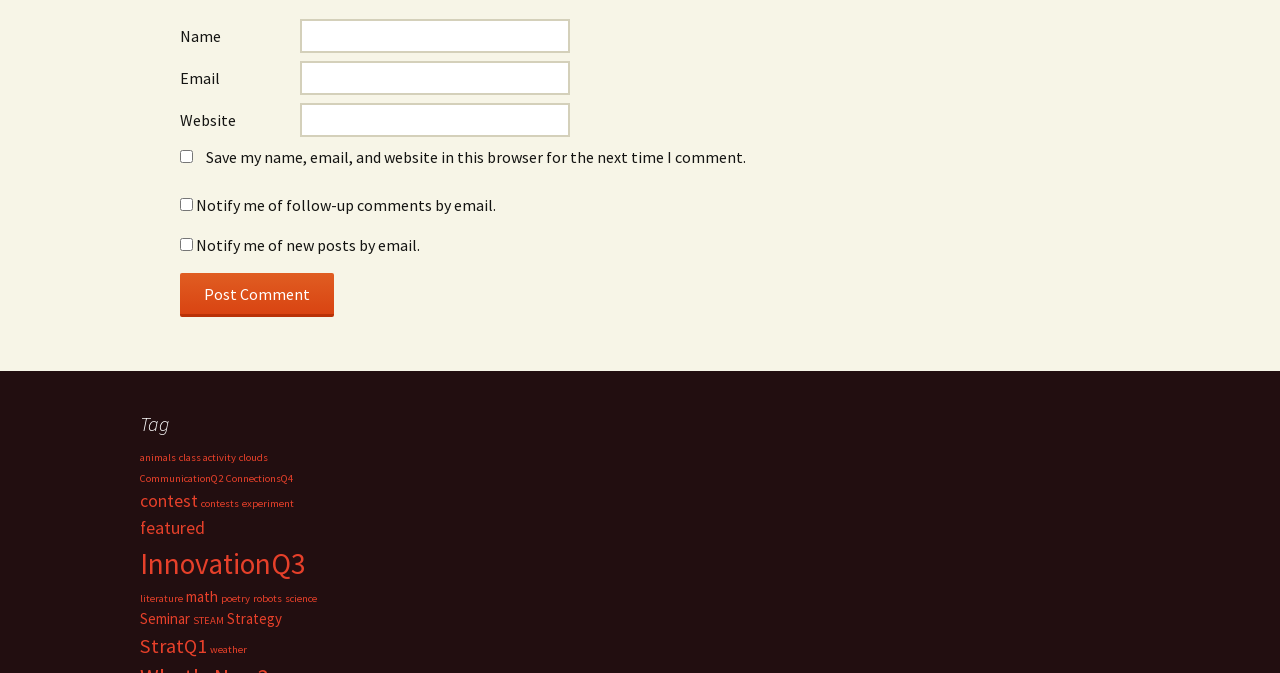Determine the bounding box coordinates for the area that should be clicked to carry out the following instruction: "Enter your website".

[0.234, 0.154, 0.445, 0.204]